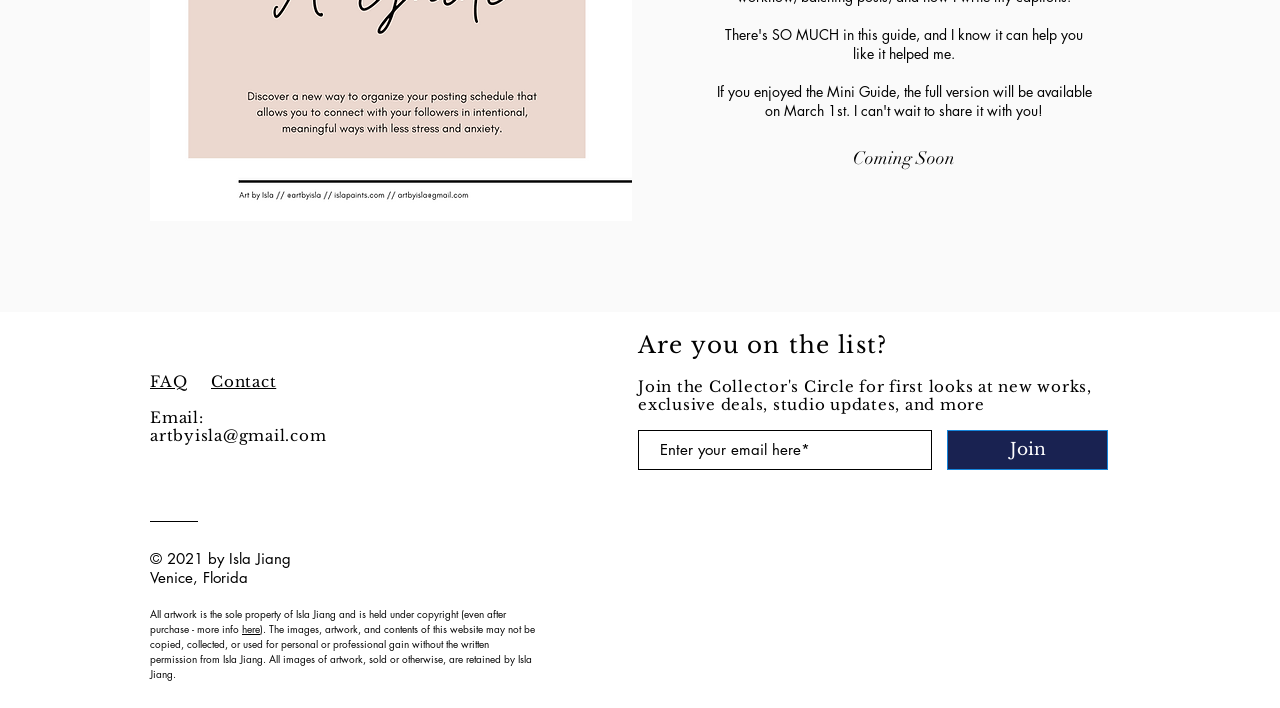Can you find the bounding box coordinates of the area I should click to execute the following instruction: "Join the Collector's Circle"?

[0.74, 0.607, 0.866, 0.663]